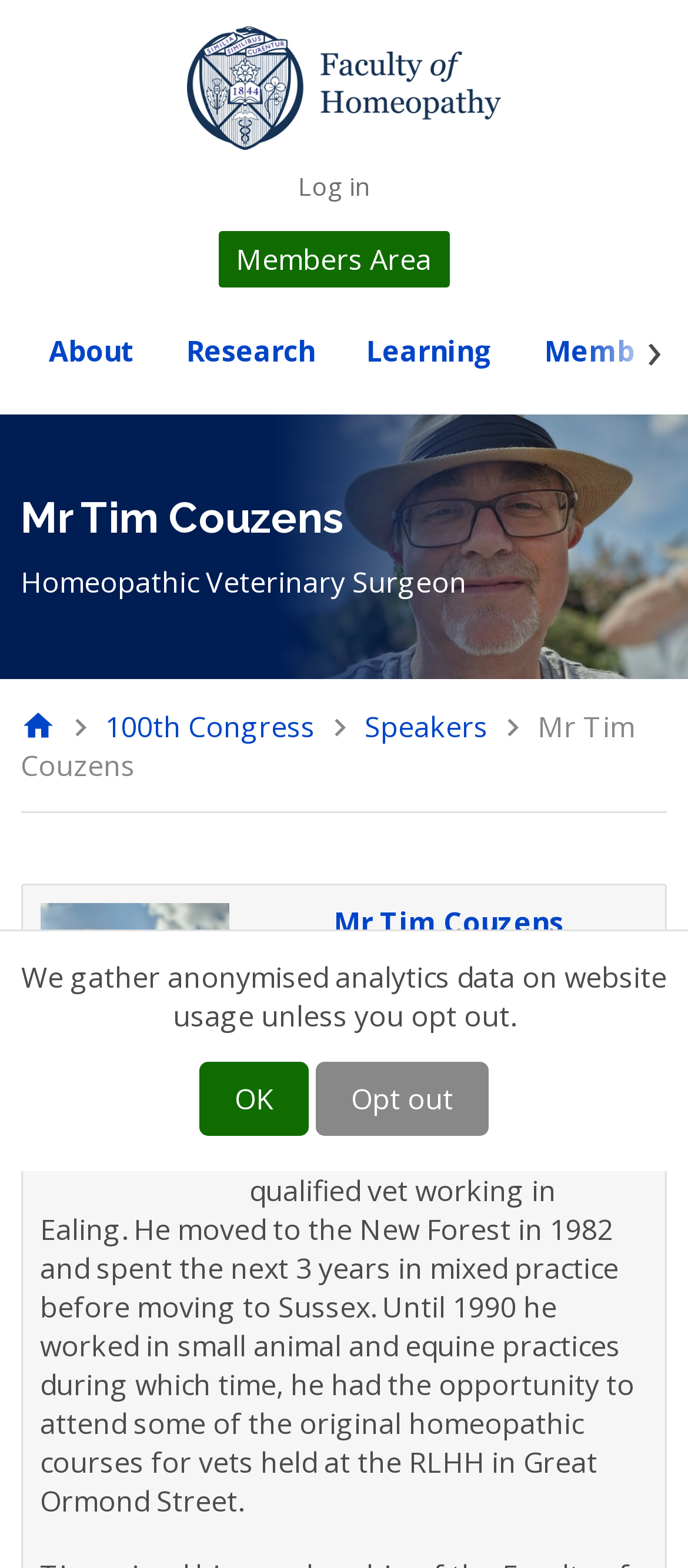Determine the coordinates of the bounding box that should be clicked to complete the instruction: "read about Tim's qualifications". The coordinates should be represented by four float numbers between 0 and 1: [left, top, right, bottom].

[0.058, 0.612, 0.941, 0.661]